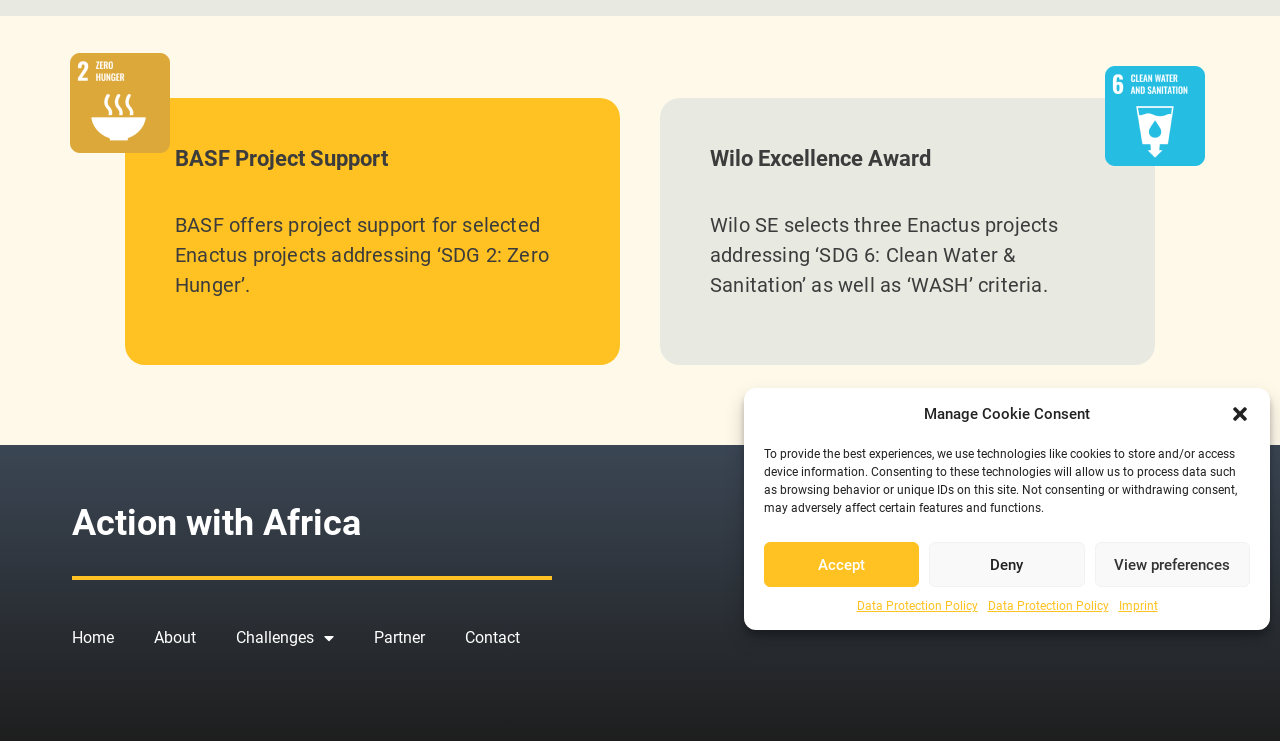Mark the bounding box of the element that matches the following description: "Legal Notice".

[0.731, 0.816, 0.802, 0.841]